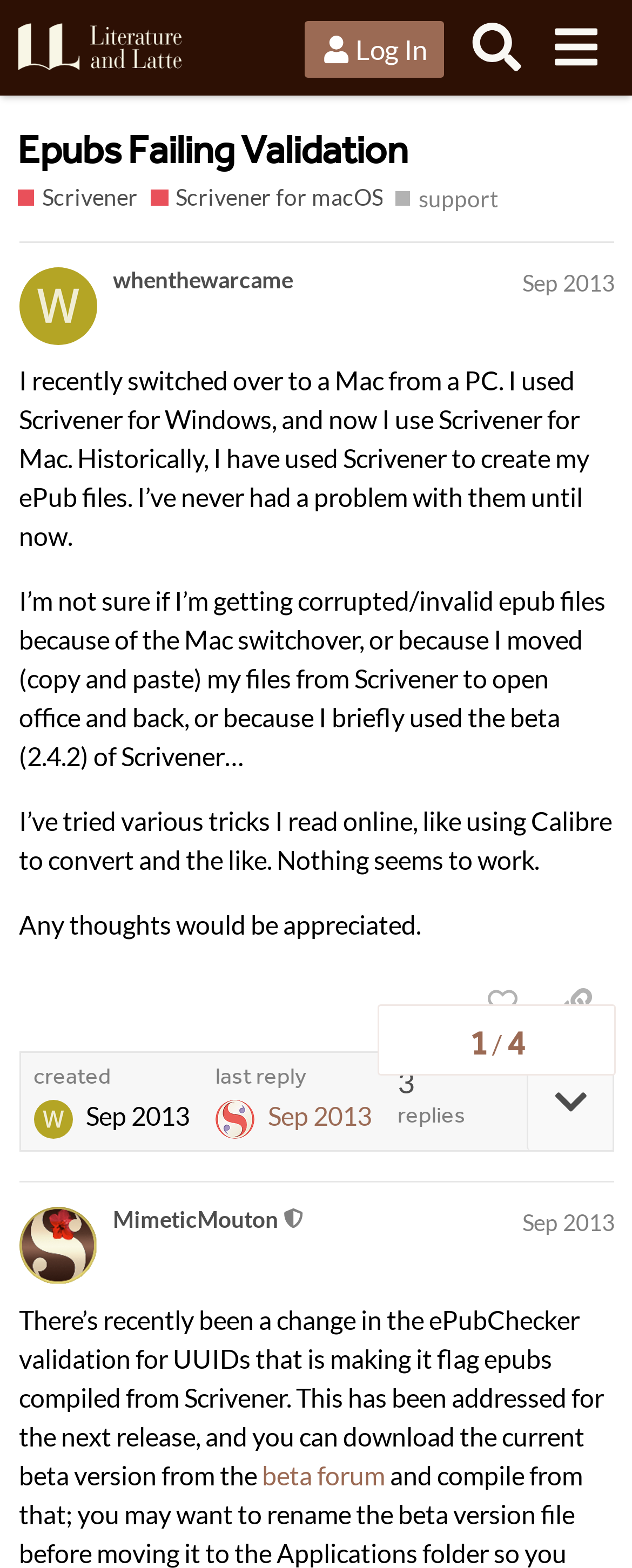Answer the question using only one word or a concise phrase: Who started the discussion?

whenthewarcame